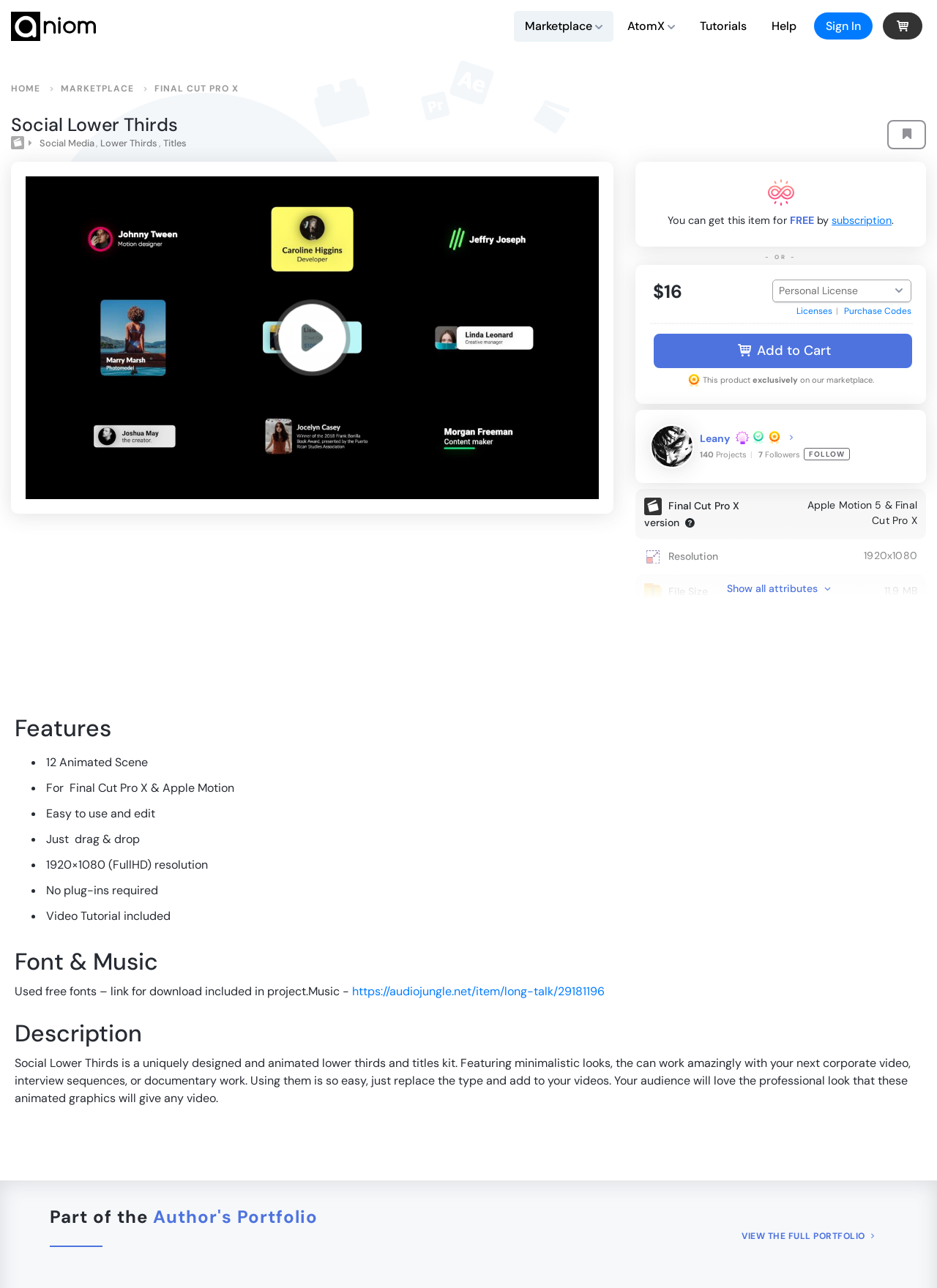Pinpoint the bounding box coordinates of the clickable area necessary to execute the following instruction: "Go to the 'About' page". The coordinates should be given as four float numbers between 0 and 1, namely [left, top, right, bottom].

None